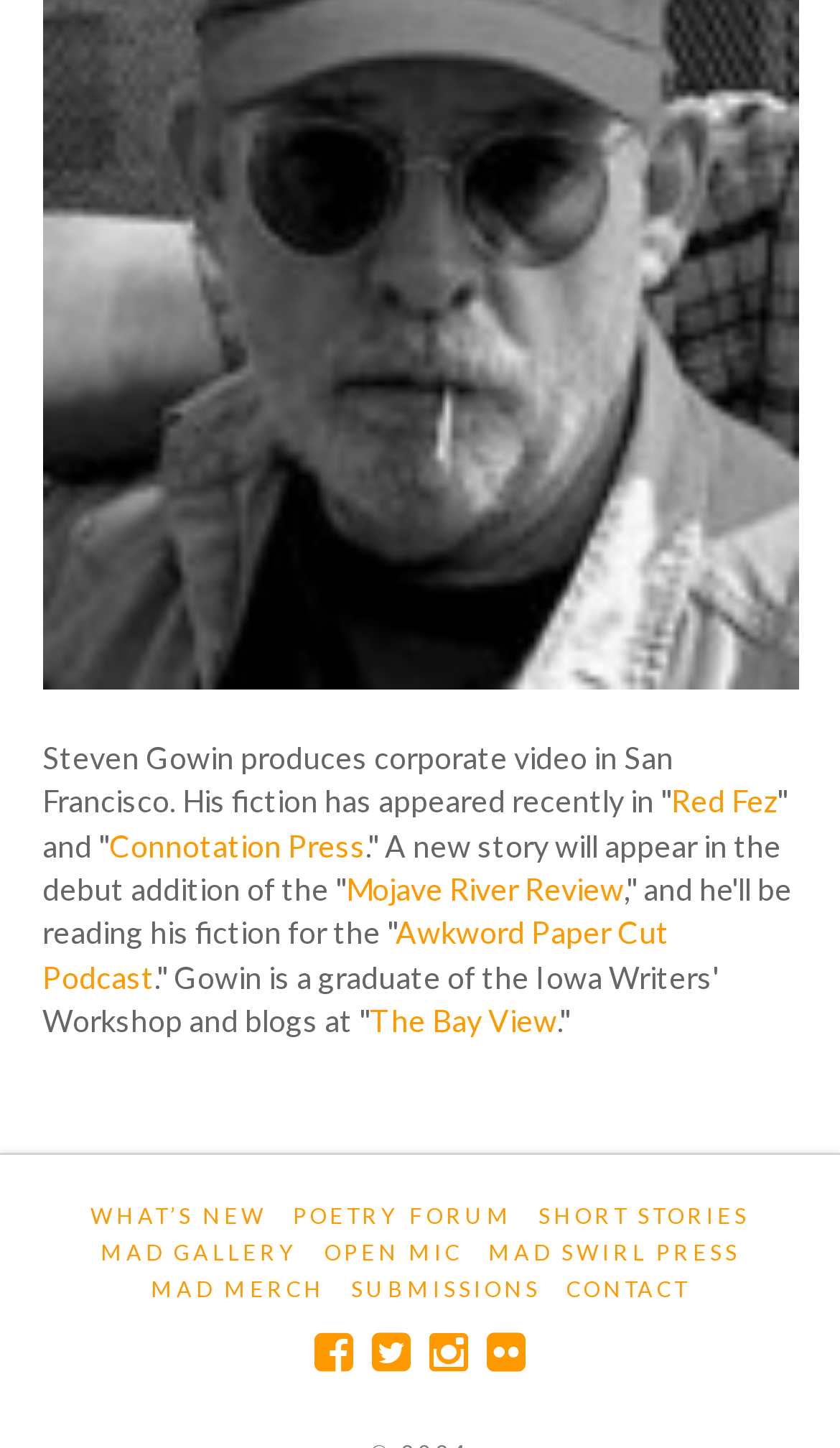Determine the bounding box coordinates of the UI element described by: "Mojave River Review".

[0.412, 0.601, 0.742, 0.627]